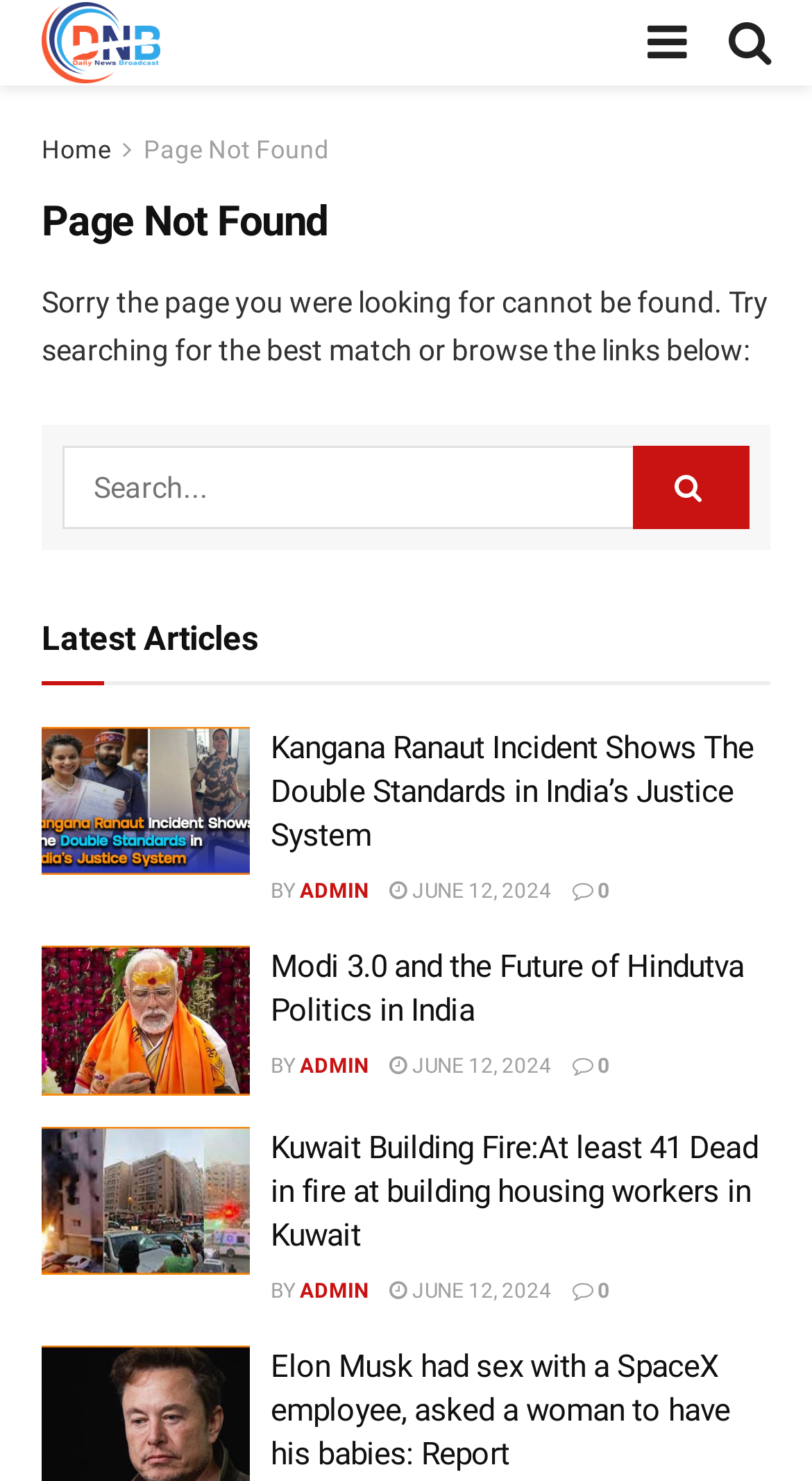Provide a brief response using a word or short phrase to this question:
What is the function of the button next to the textbox?

Search Button